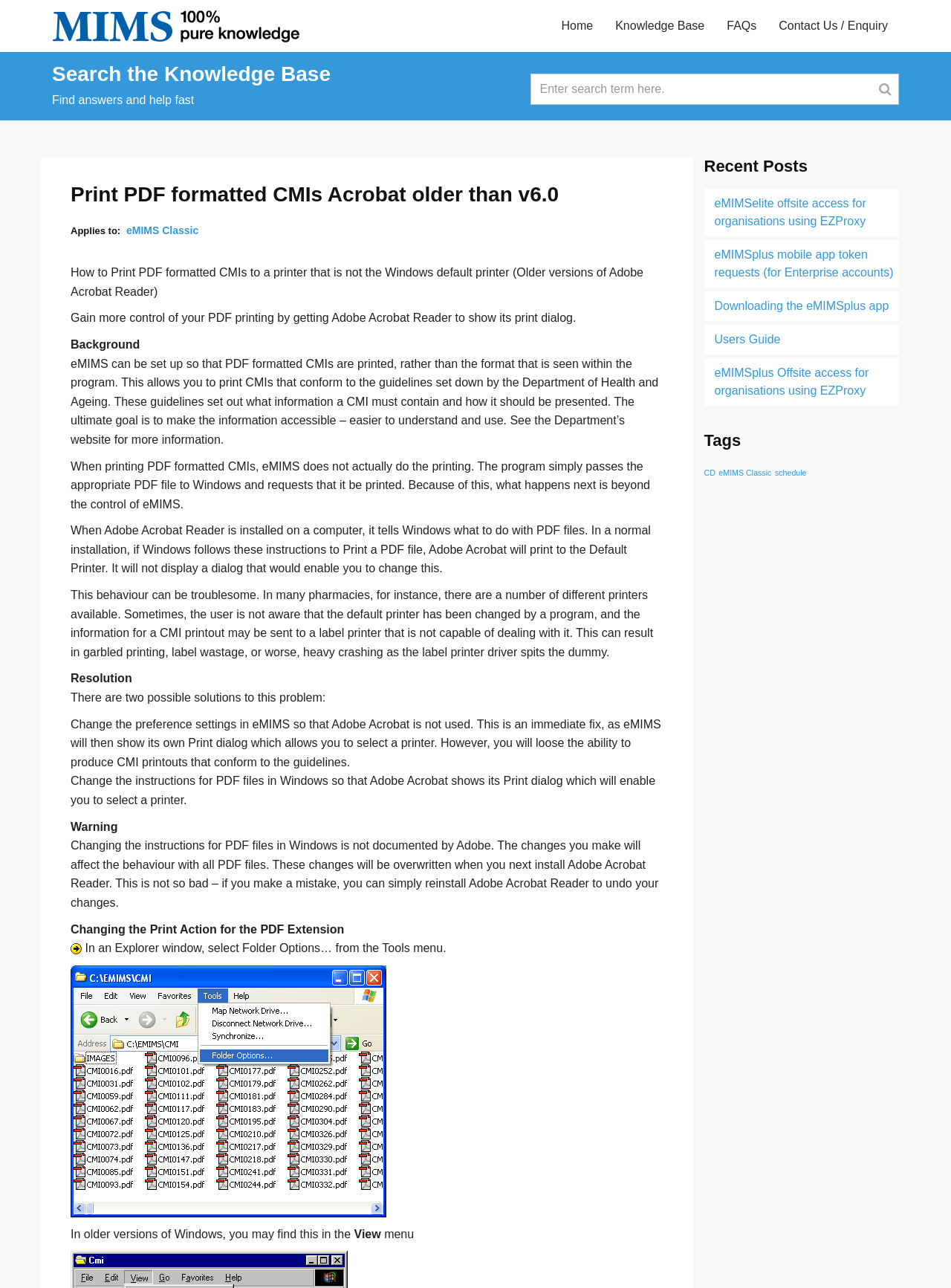Provide a one-word or brief phrase answer to the question:
What is the warning about changing the instructions for PDF files in Windows?

Changes will affect all PDF files and may be overwritten